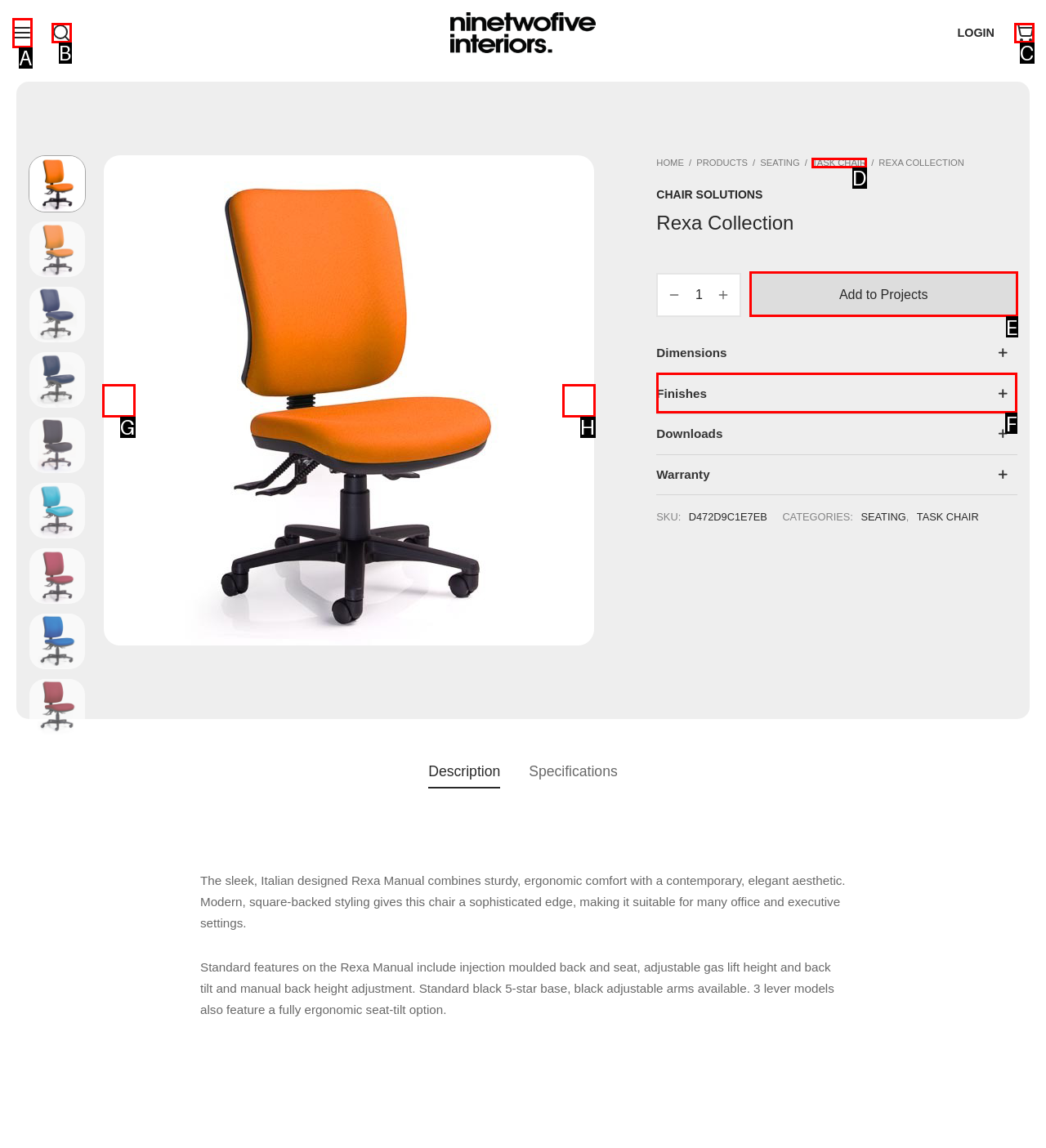Identify the correct choice to execute this task: Add to Projects
Respond with the letter corresponding to the right option from the available choices.

E